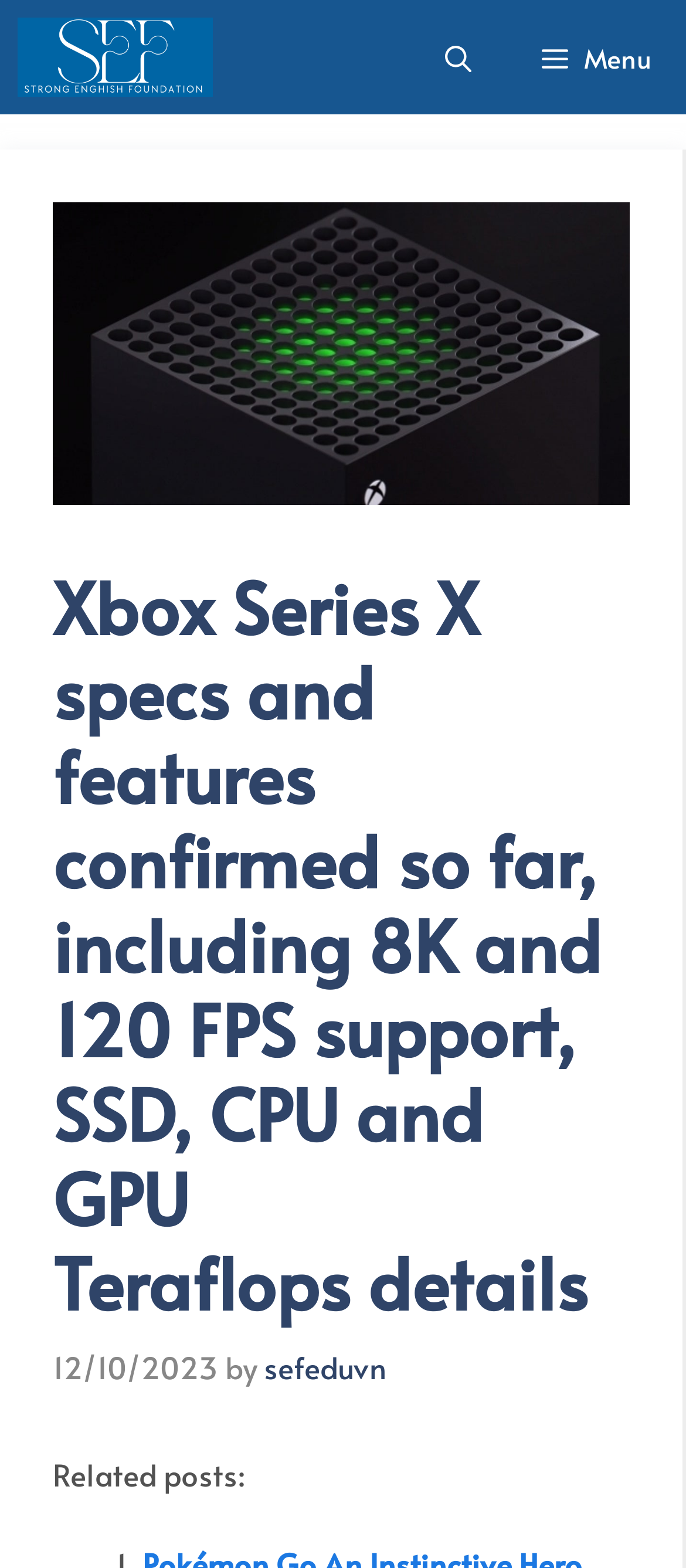Please examine the image and provide a detailed answer to the question: What is the date of the article?

The date of the article can be found below the heading, where it is written '12/10/2023'. This indicates the date when the article was published.